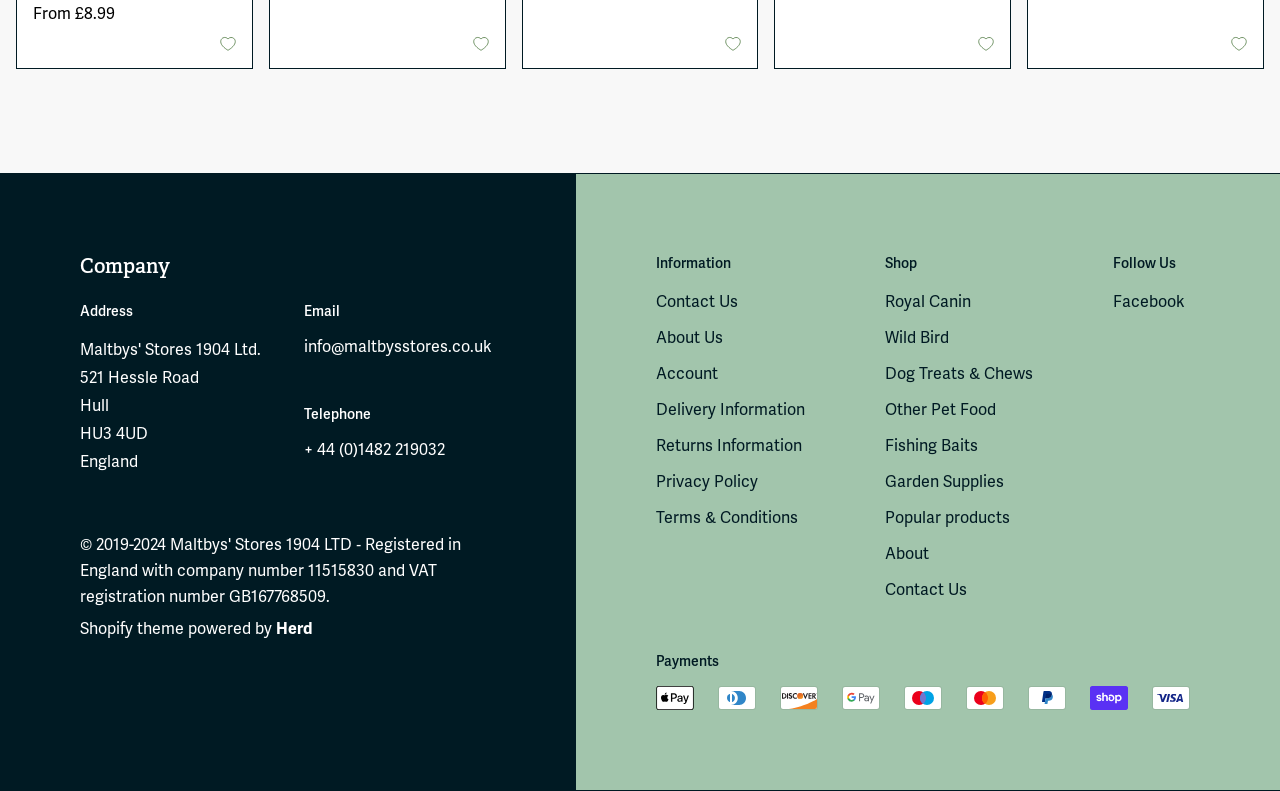What is the text of the first button on the page?
Refer to the image and answer the question using a single word or phrase.

Add to Wishlist